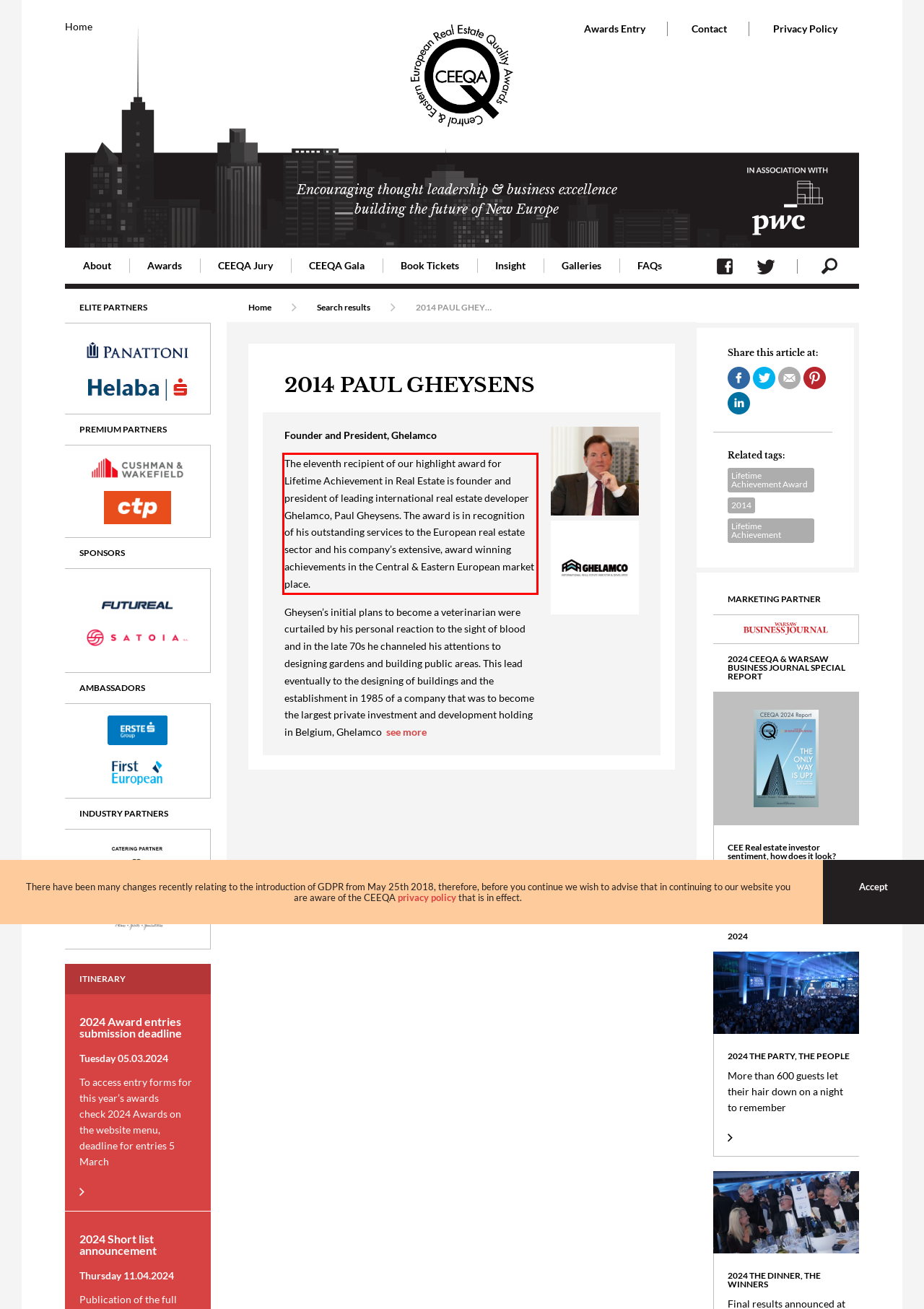Examine the webpage screenshot and use OCR to obtain the text inside the red bounding box.

The eleventh recipient of our highlight award for Lifetime Achievement in Real Estate is founder and president of leading international real estate developer Ghelamco, Paul Gheysens. The award is in recognition of his outstanding services to the European real estate sector and his company’s extensive, award winning achievements in the Central & Eastern European market place.